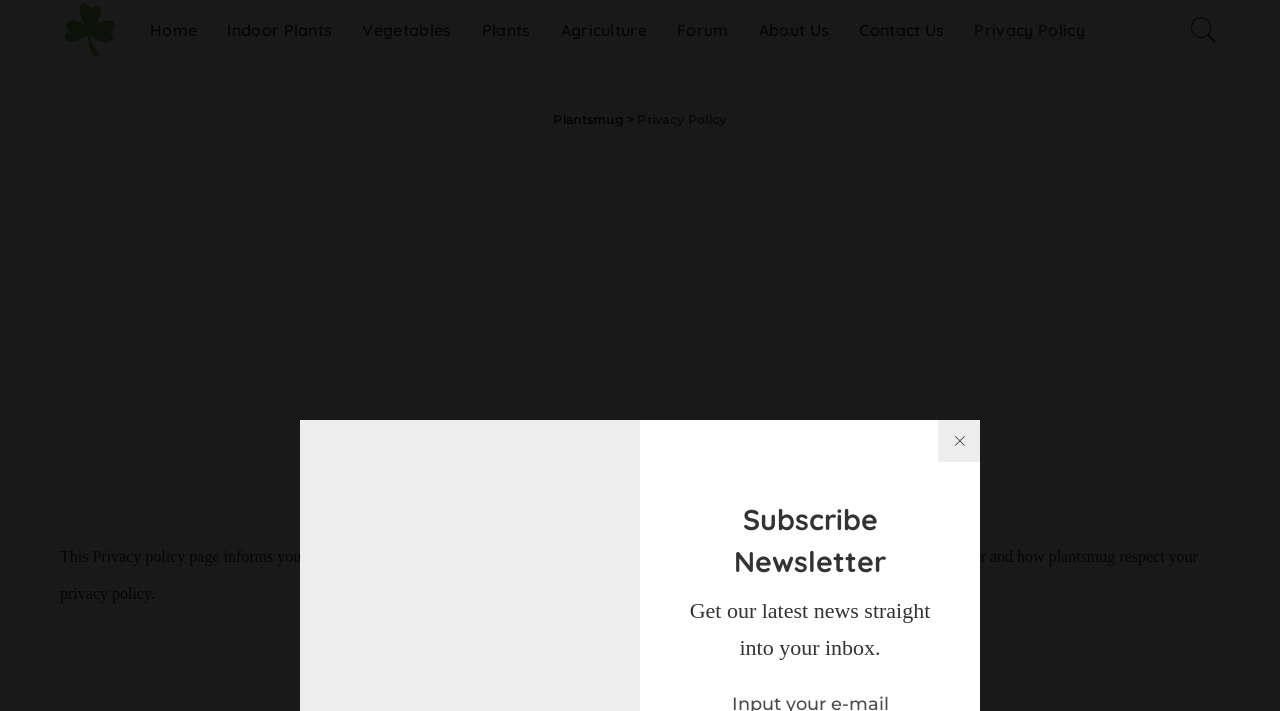Determine the bounding box coordinates for the UI element matching this description: "Contact Us".

[0.66, 0.0, 0.75, 0.084]